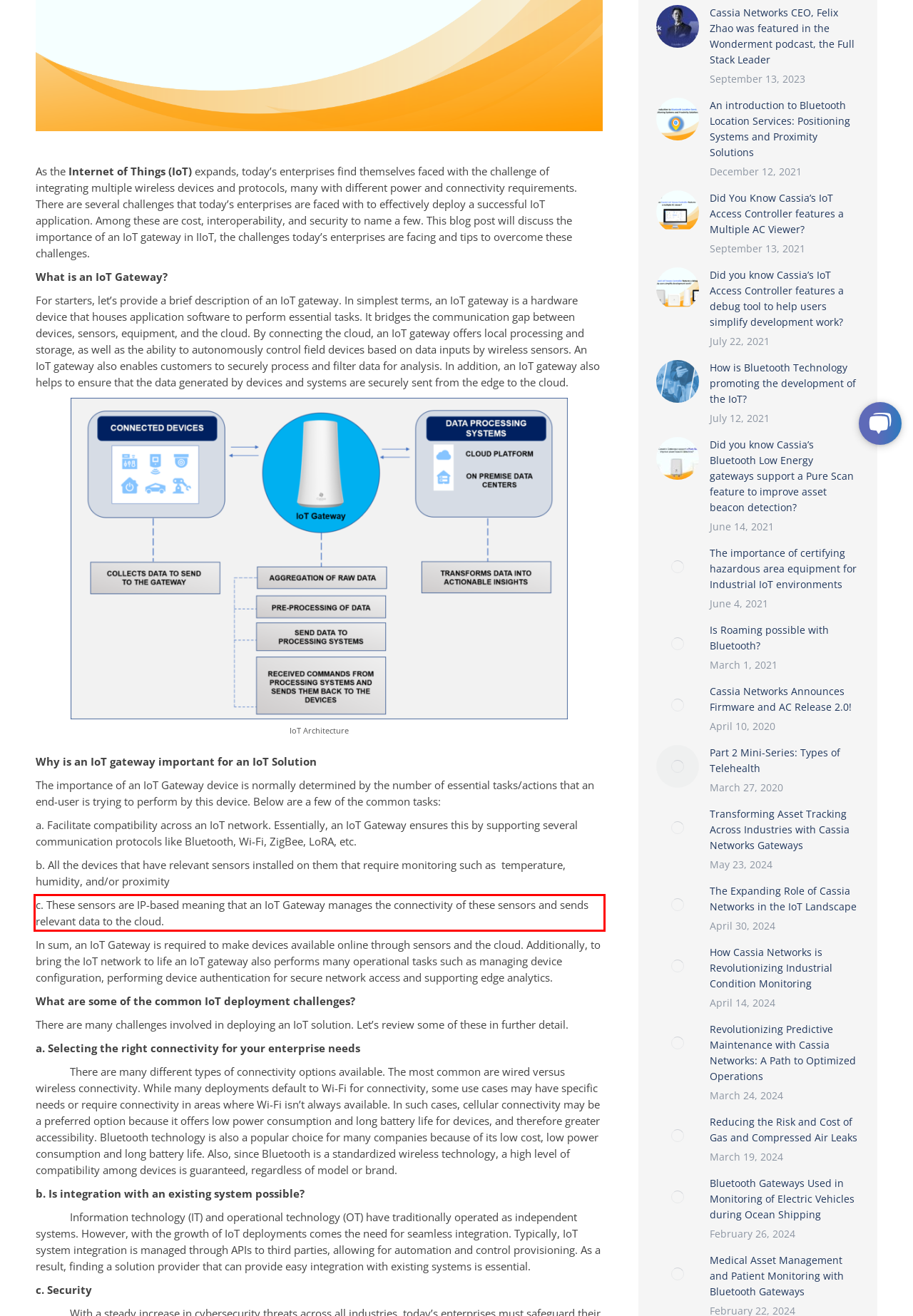You are looking at a screenshot of a webpage with a red rectangle bounding box. Use OCR to identify and extract the text content found inside this red bounding box.

c. These sensors are IP-based meaning that an IoT Gateway manages the connectivity of these sensors and sends relevant data to the cloud.